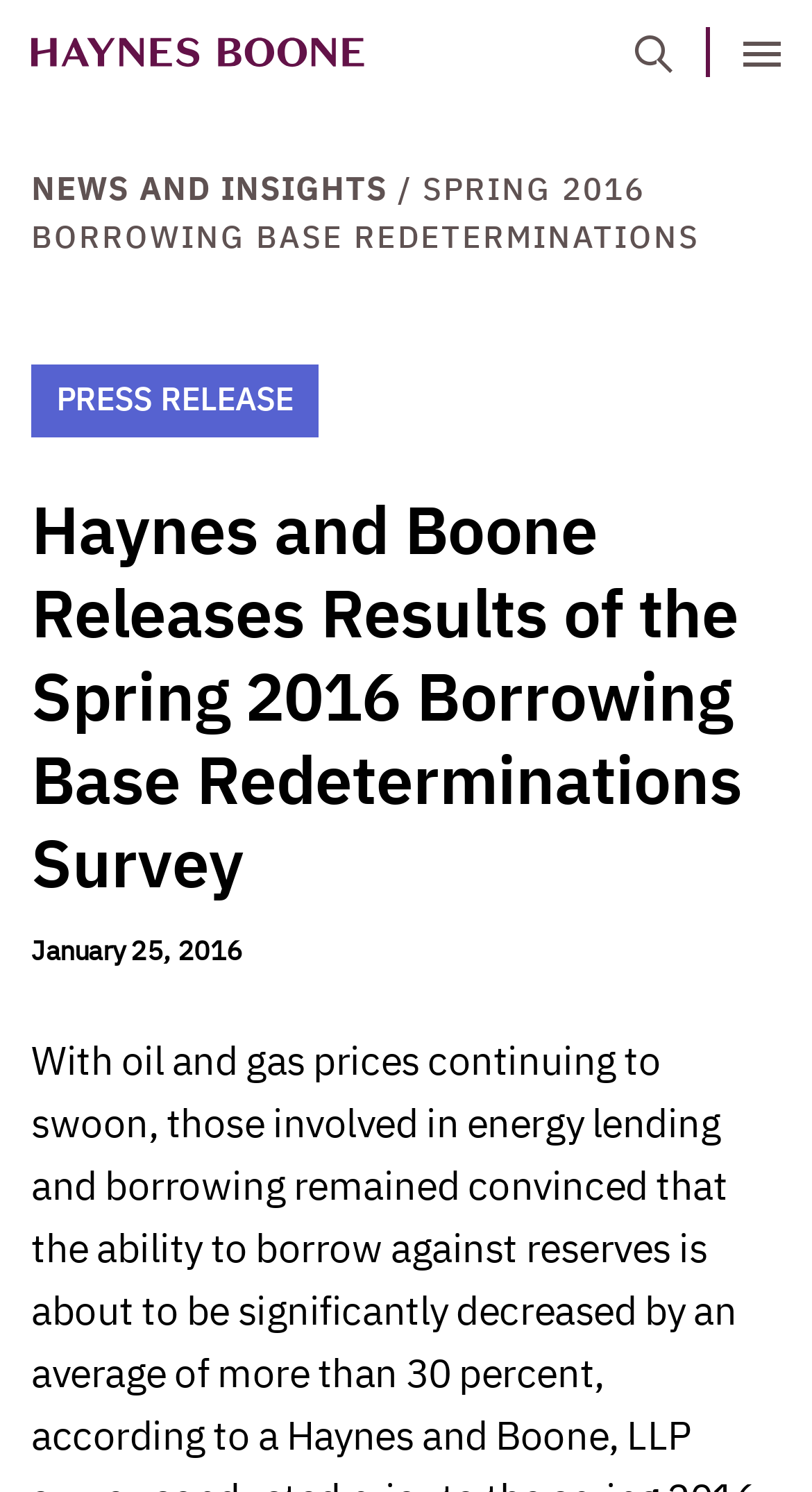Identify the bounding box for the UI element that is described as follows: "News and Insights".

[0.038, 0.113, 0.477, 0.14]